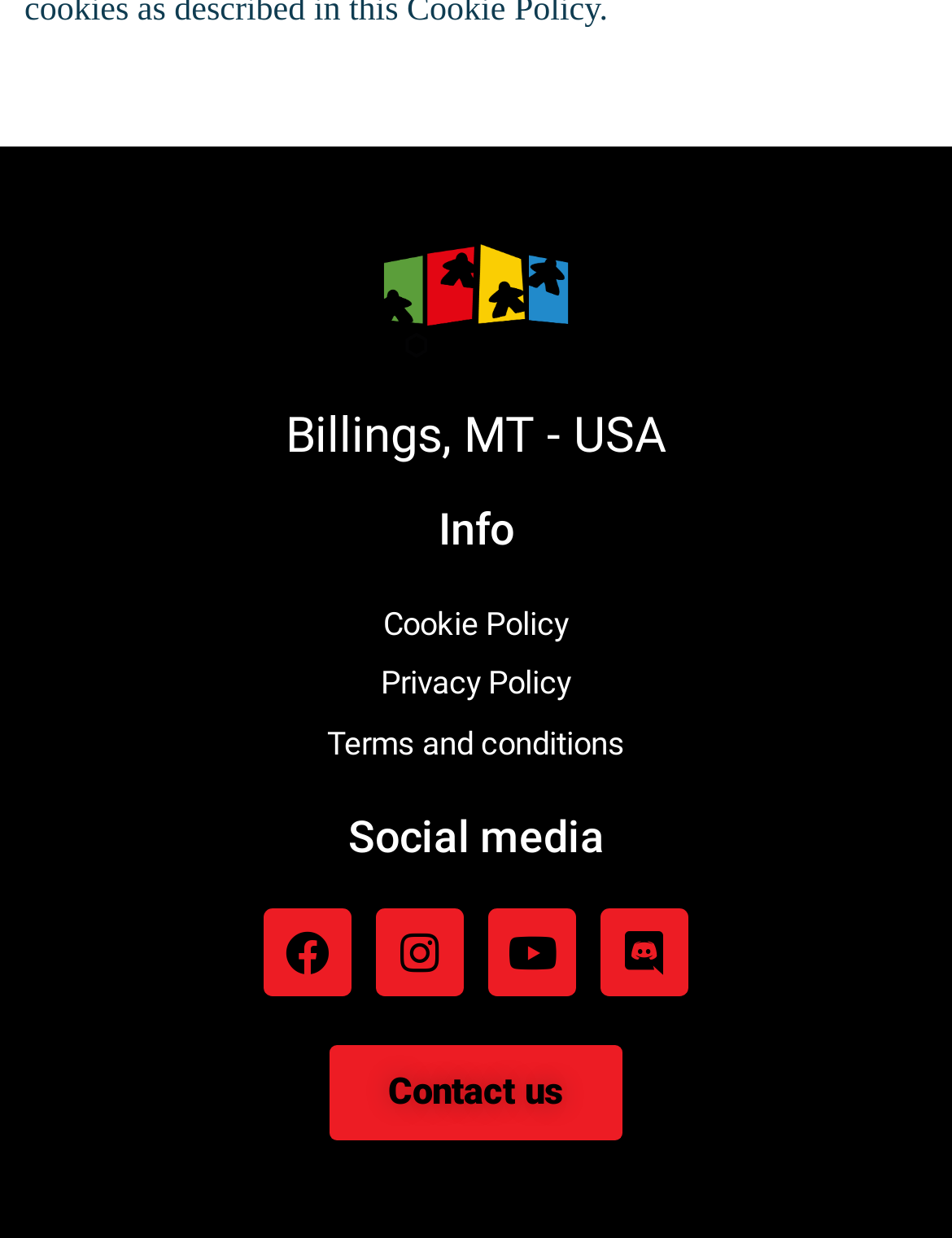Kindly determine the bounding box coordinates for the area that needs to be clicked to execute this instruction: "Contact us".

[0.346, 0.844, 0.654, 0.921]